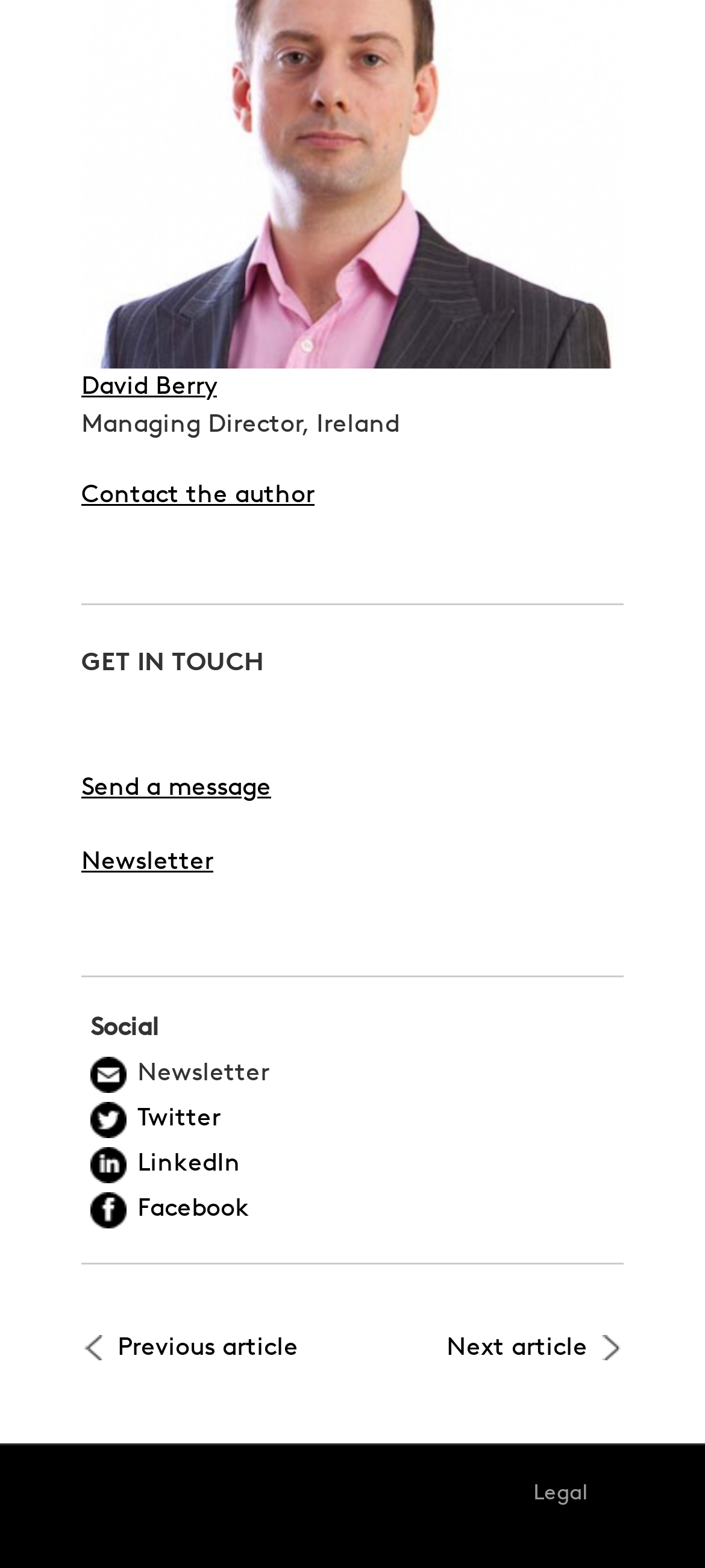Who is the Managing Director of Ireland?
Your answer should be a single word or phrase derived from the screenshot.

David Berry